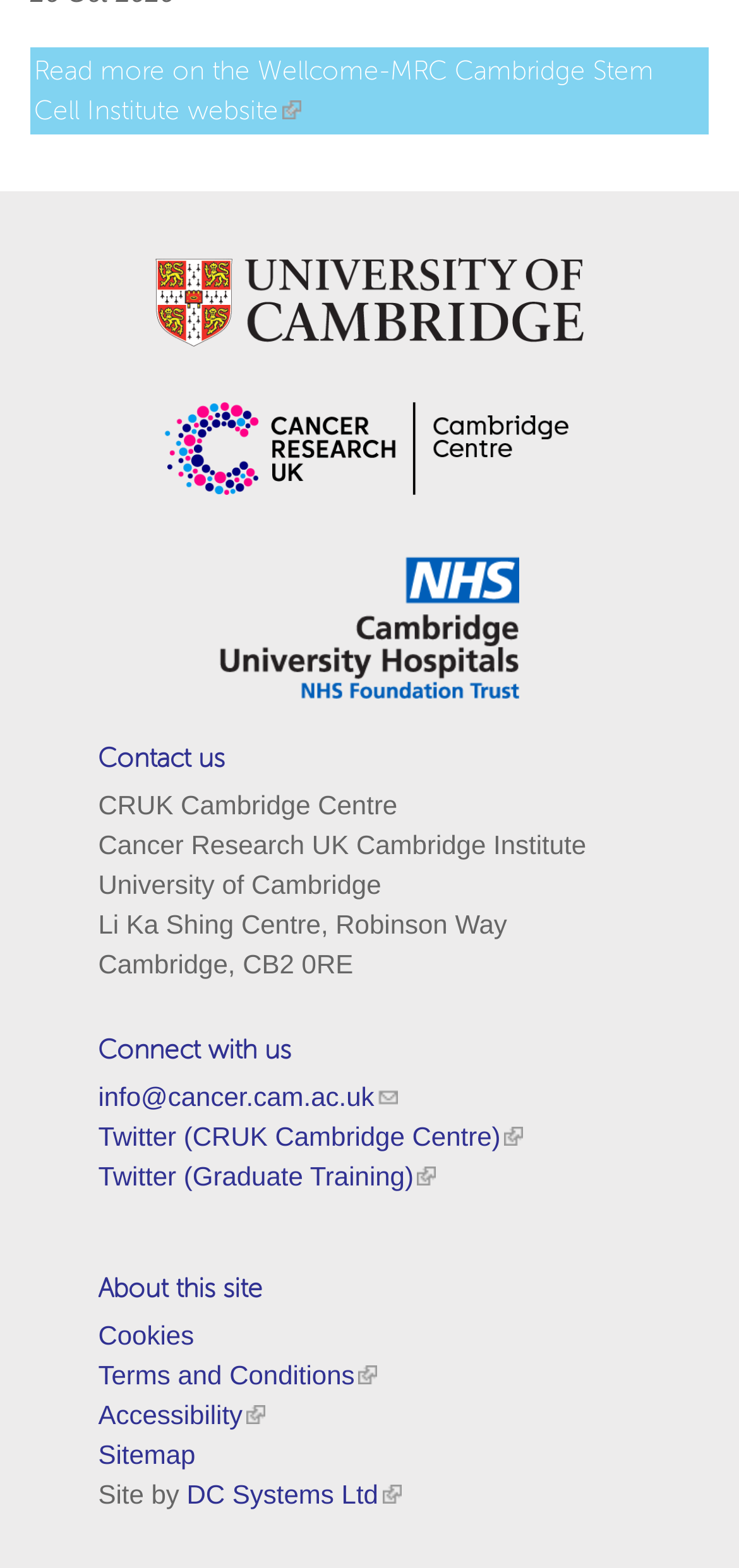Please respond to the question with a concise word or phrase:
How many social media links are available?

3